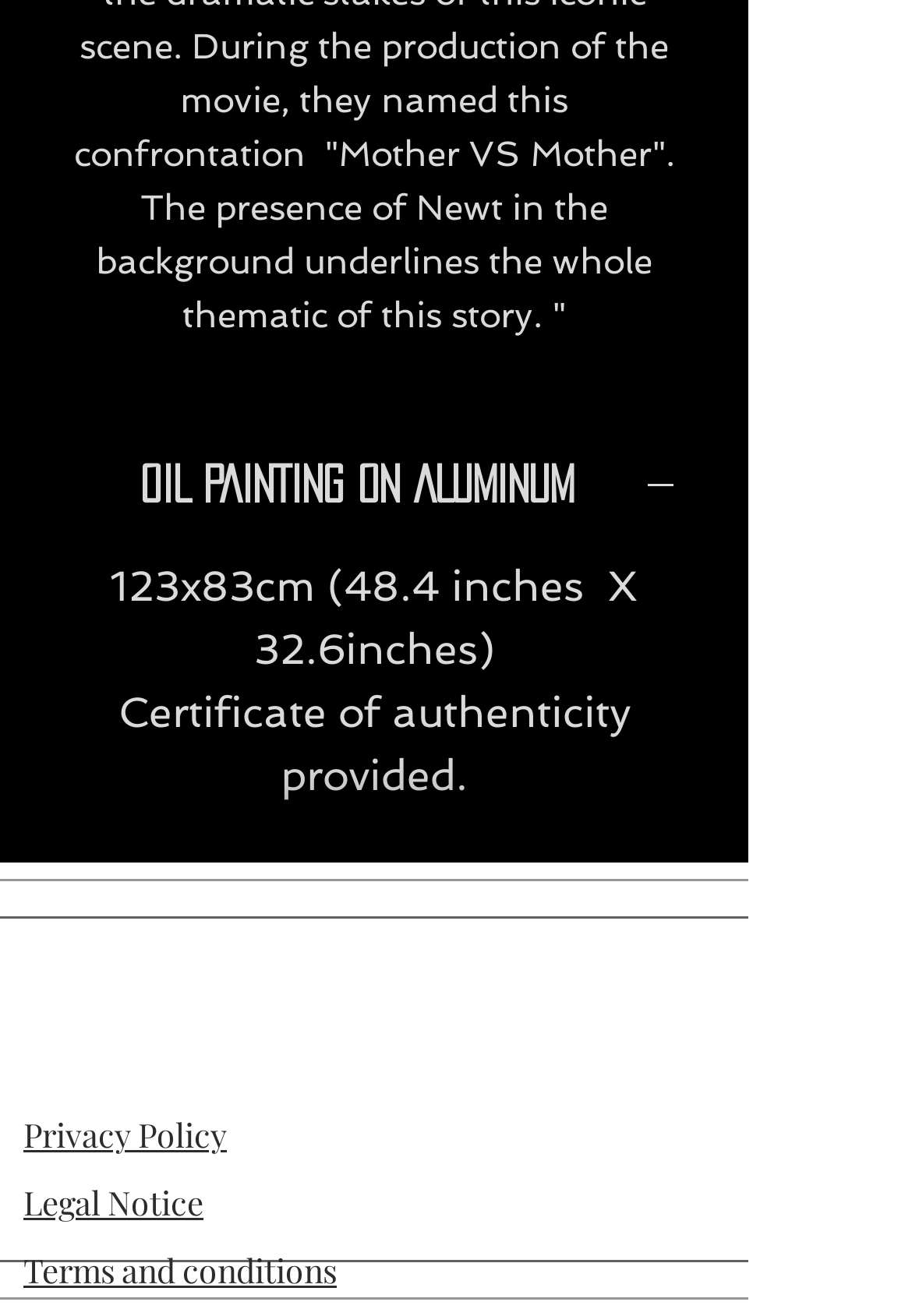Give the bounding box coordinates for this UI element: "aria-label="Facebook"". The coordinates should be four float numbers between 0 and 1, arranged as [left, top, right, bottom].

[0.423, 0.756, 0.474, 0.792]